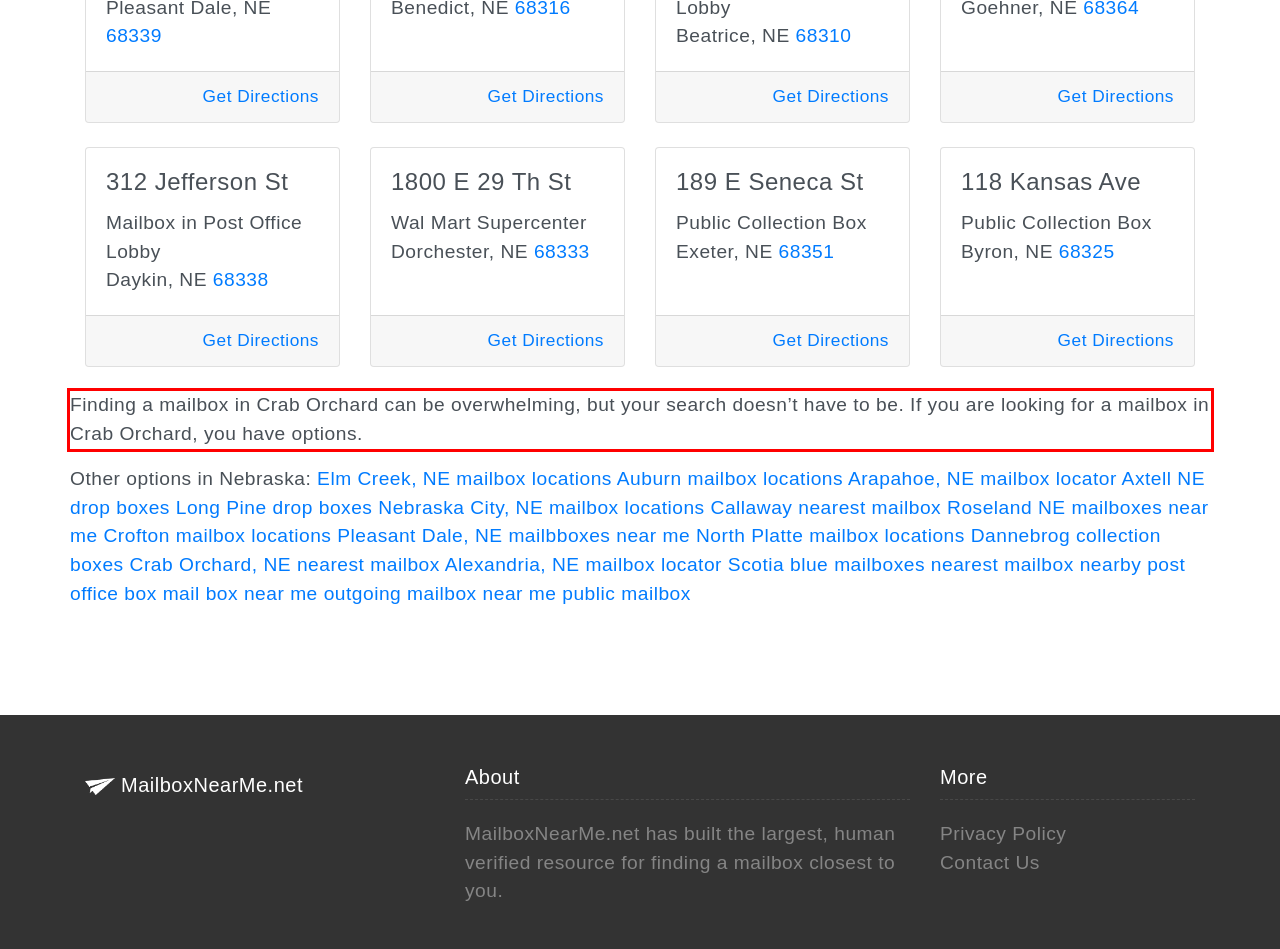Examine the webpage screenshot, find the red bounding box, and extract the text content within this marked area.

Finding a mailbox in Crab Orchard can be overwhelming, but your search doesn’t have to be. If you are looking for a mailbox in Crab Orchard, you have options.